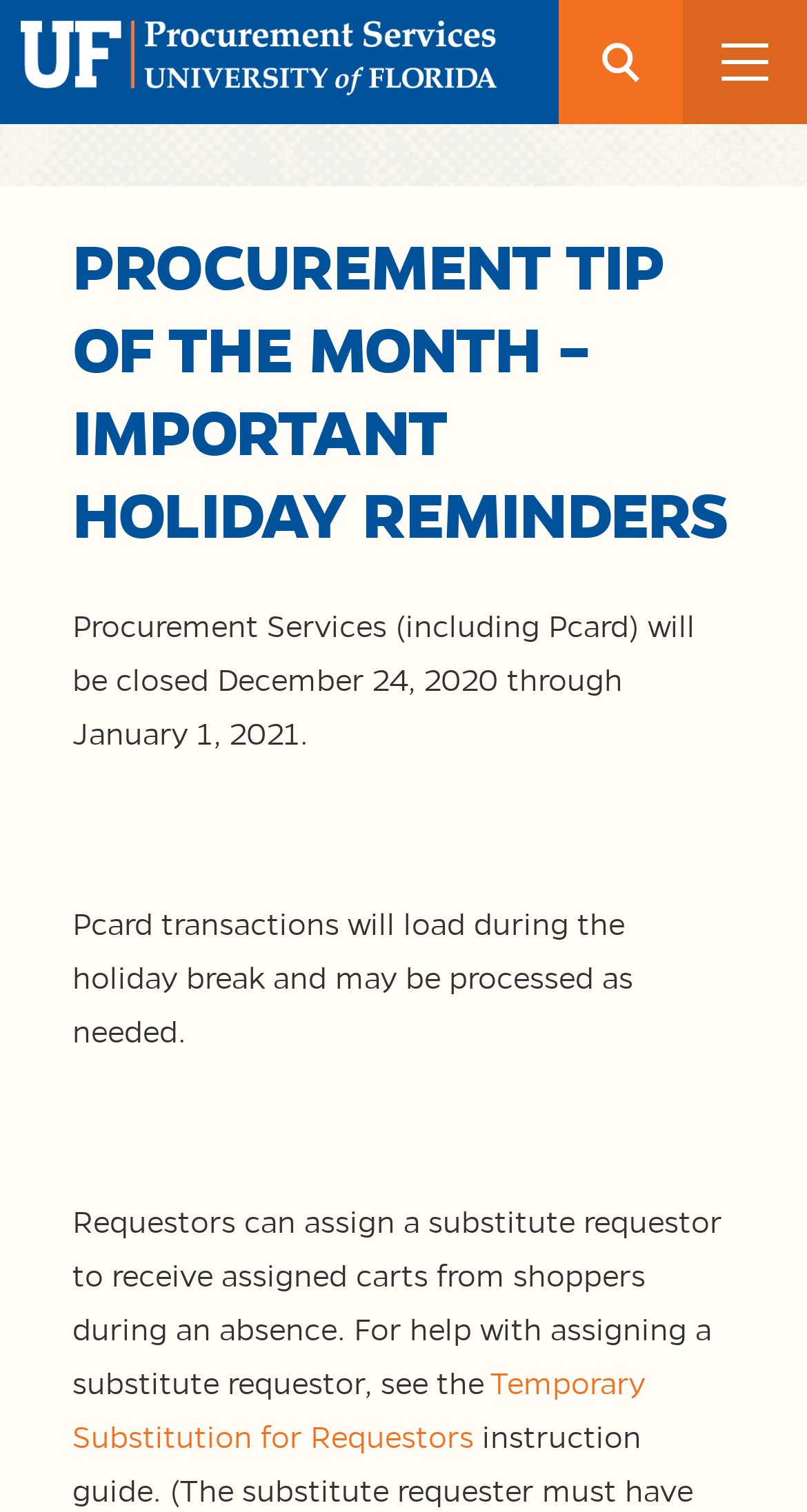What is the purpose of the 'Temporary Substitution for Requestors' link?
Using the image as a reference, answer the question in detail.

I found this link below the text that mentions assigning a substitute requestor, so I infer that it provides help with that process.